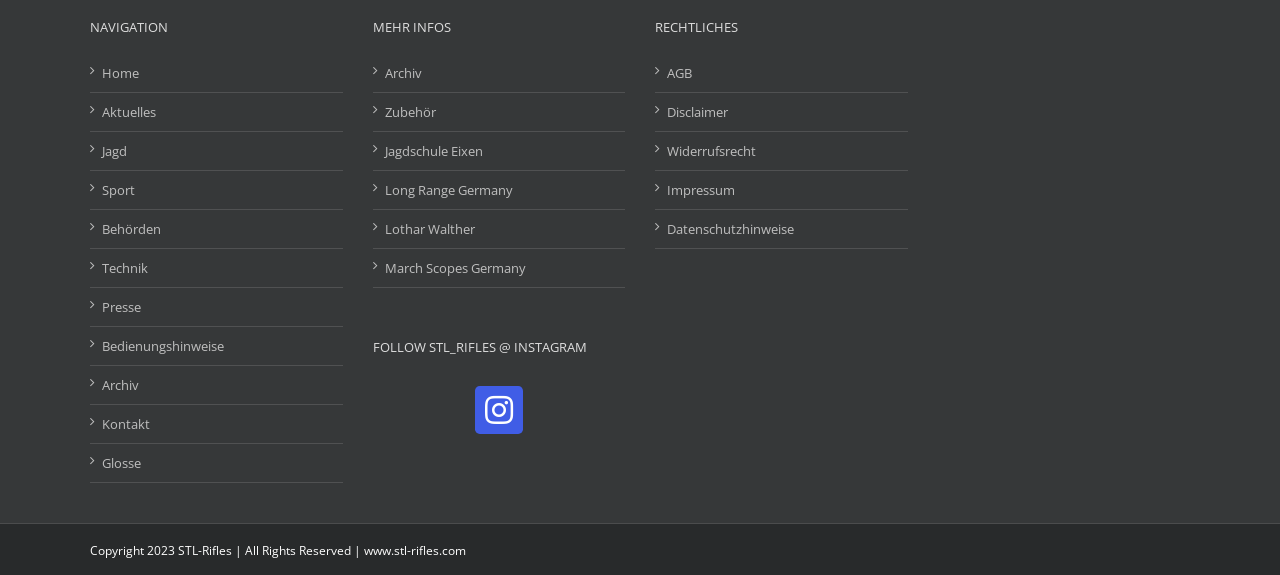Kindly determine the bounding box coordinates for the area that needs to be clicked to execute this instruction: "Click on Home".

[0.08, 0.111, 0.26, 0.142]